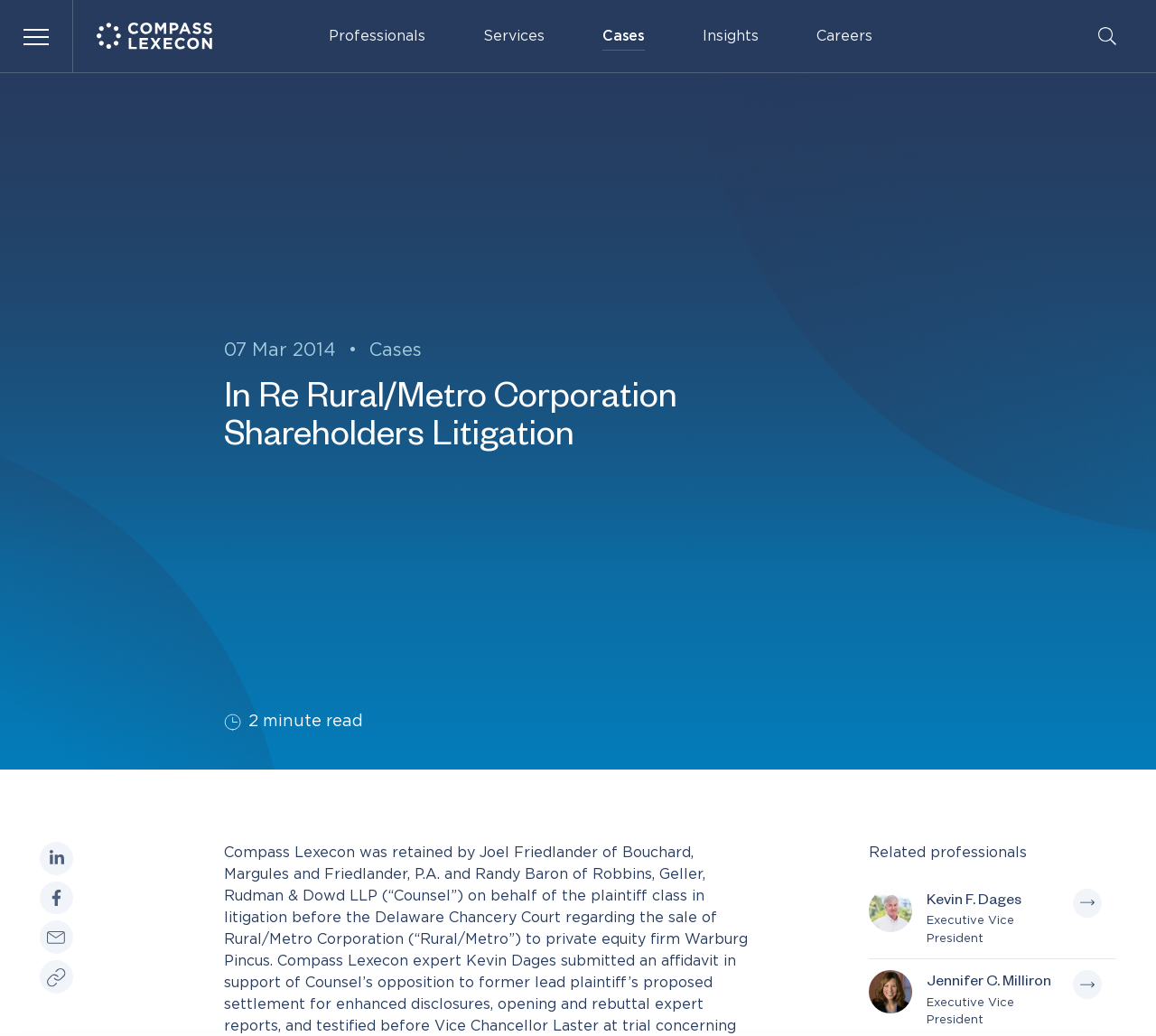What is the estimated reading time of the article?
Please respond to the question with a detailed and well-explained answer.

I found the estimated reading time of the article by looking at the static text element with the content '2 minute read' located at the top of the webpage, below the article title.